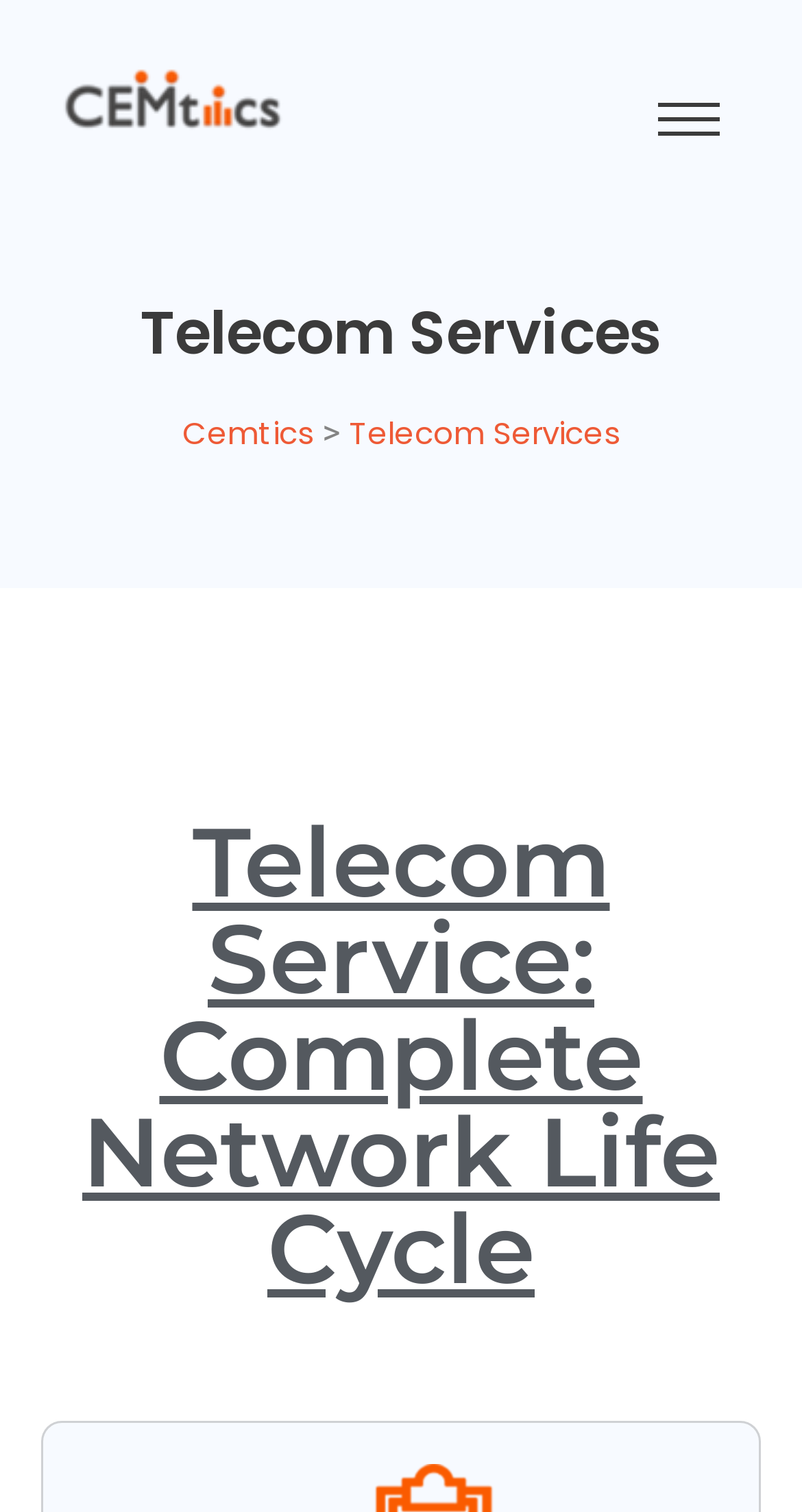How many links are there on the page?
Using the information from the image, answer the question thoroughly.

There are two link elements on the page, one within the figure element at the top and another below the main heading.